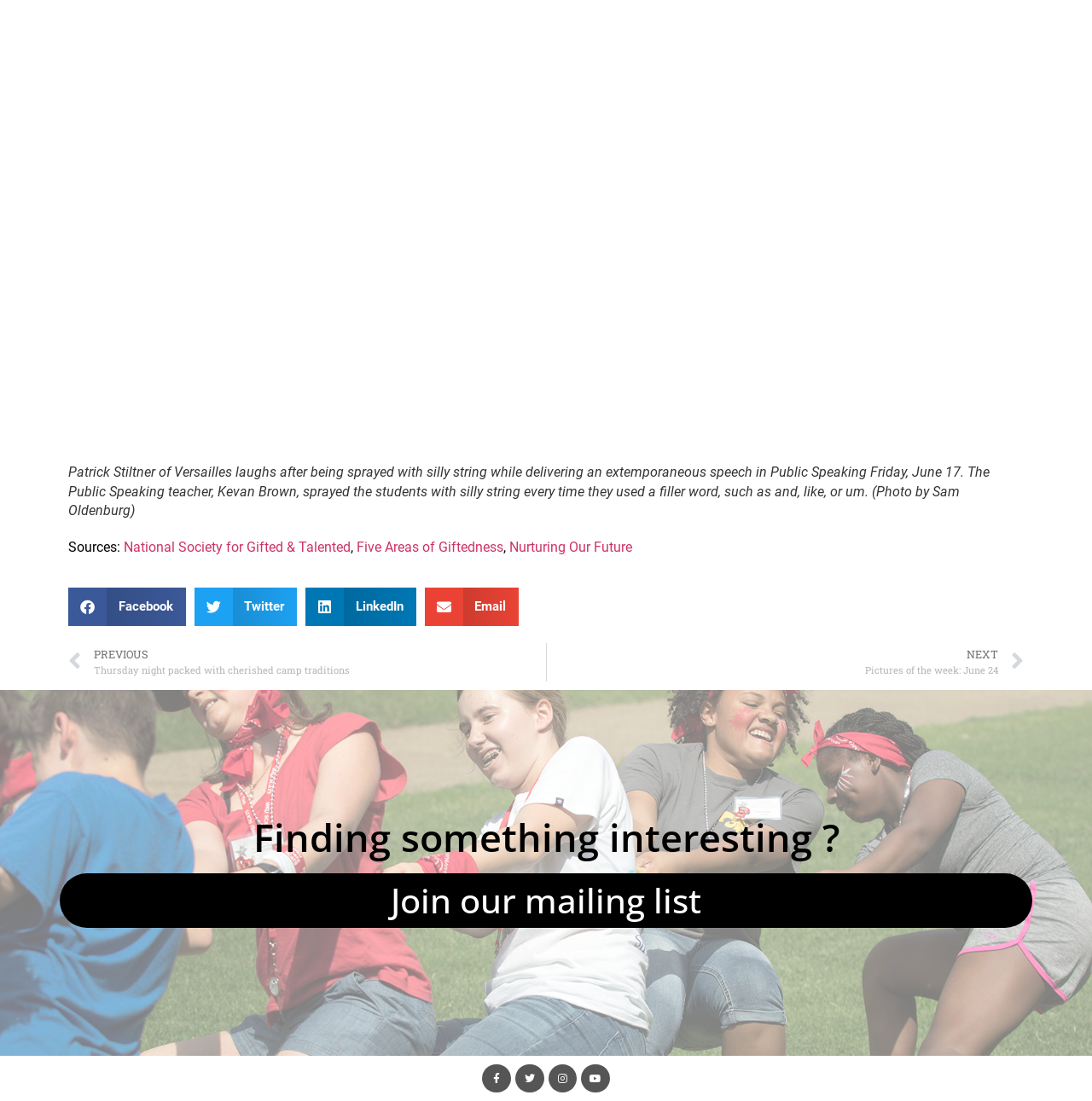Provide a short answer using a single word or phrase for the following question: 
How many links are available for navigation?

3